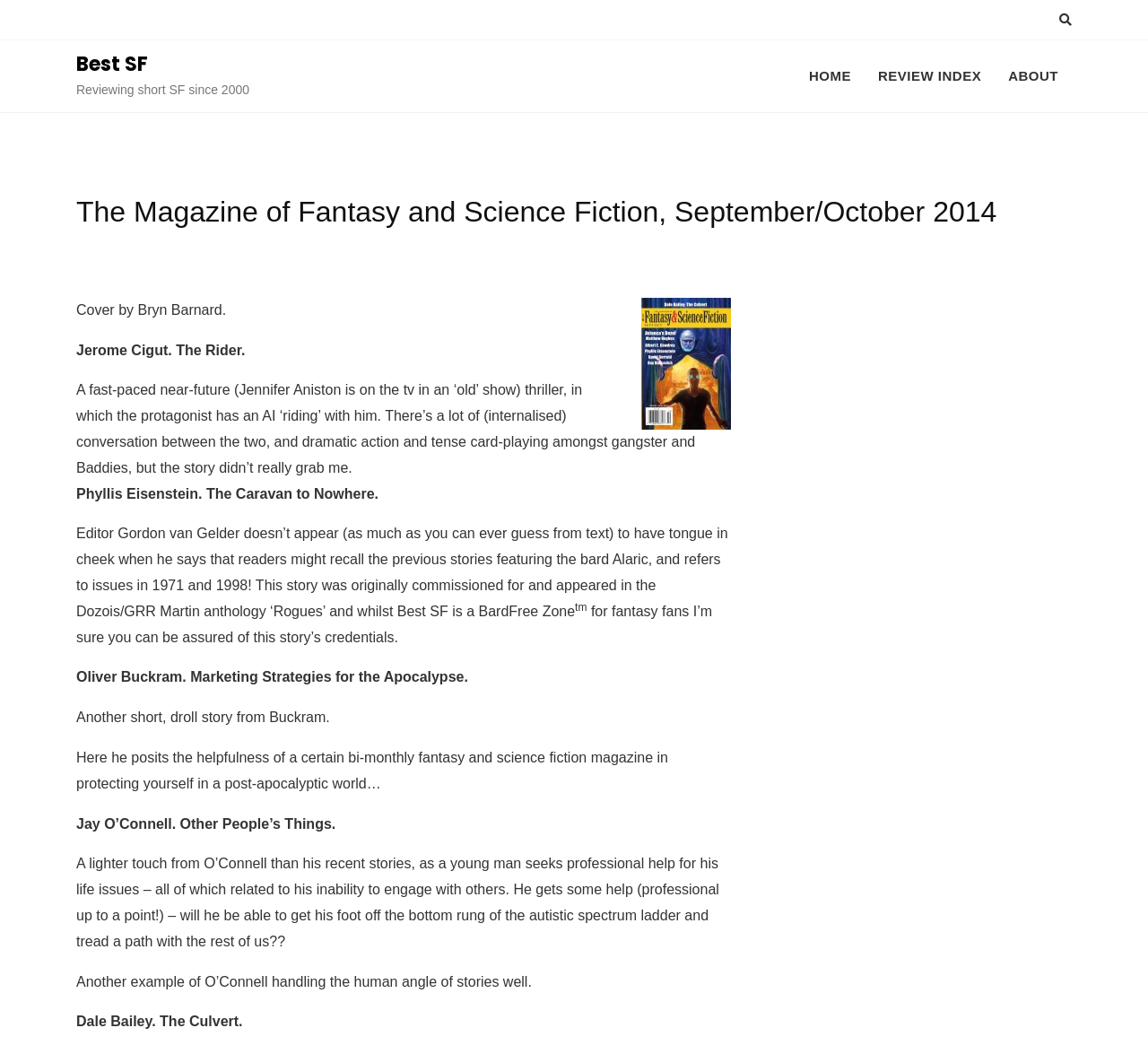Ascertain the bounding box coordinates for the UI element detailed here: "Review Index". The coordinates should be provided as [left, top, right, bottom] with each value being a float between 0 and 1.

[0.753, 0.048, 0.867, 0.096]